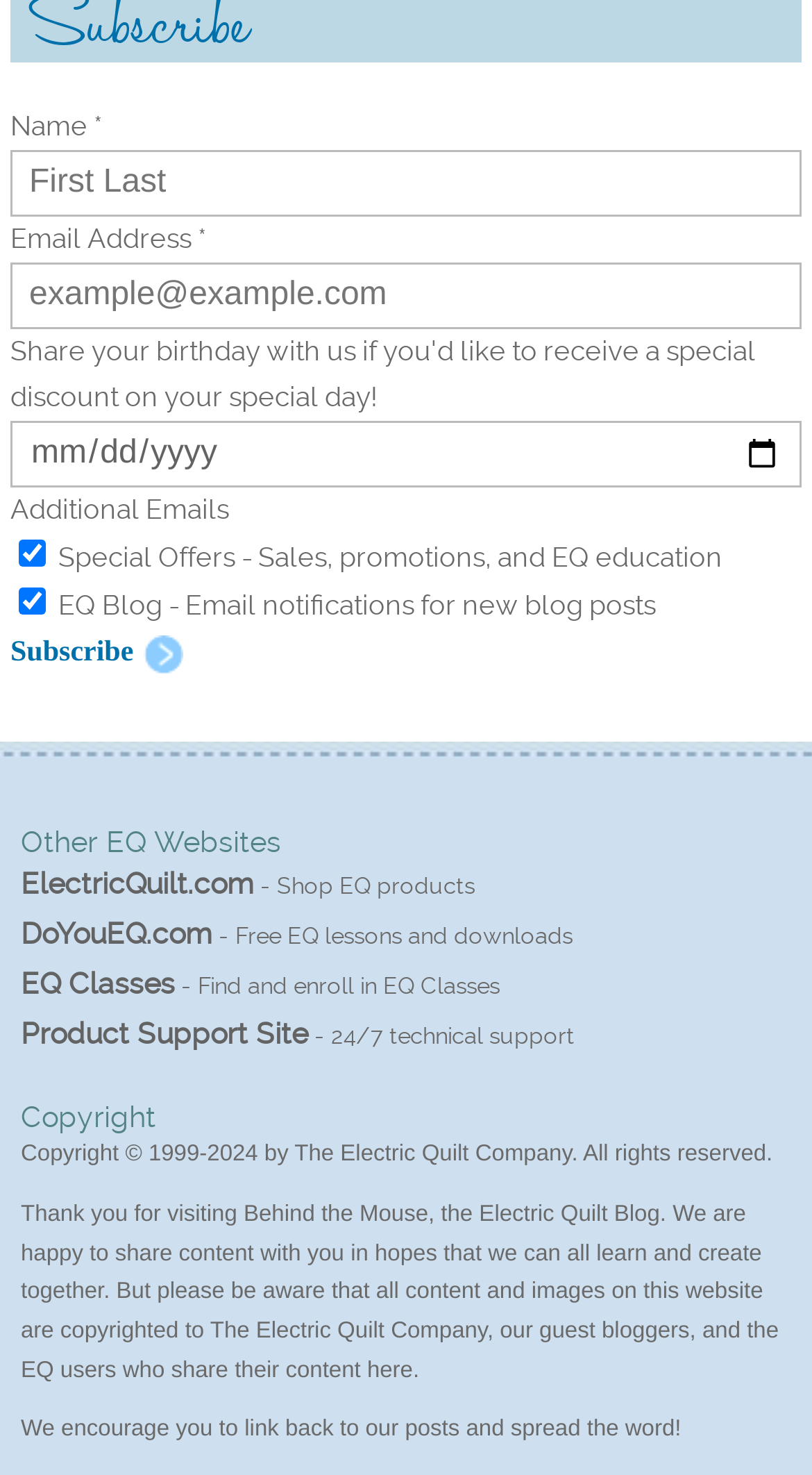Use a single word or phrase to answer the following:
What is the purpose of the 'What is 9 - 4?' question?

Anti-spam verification